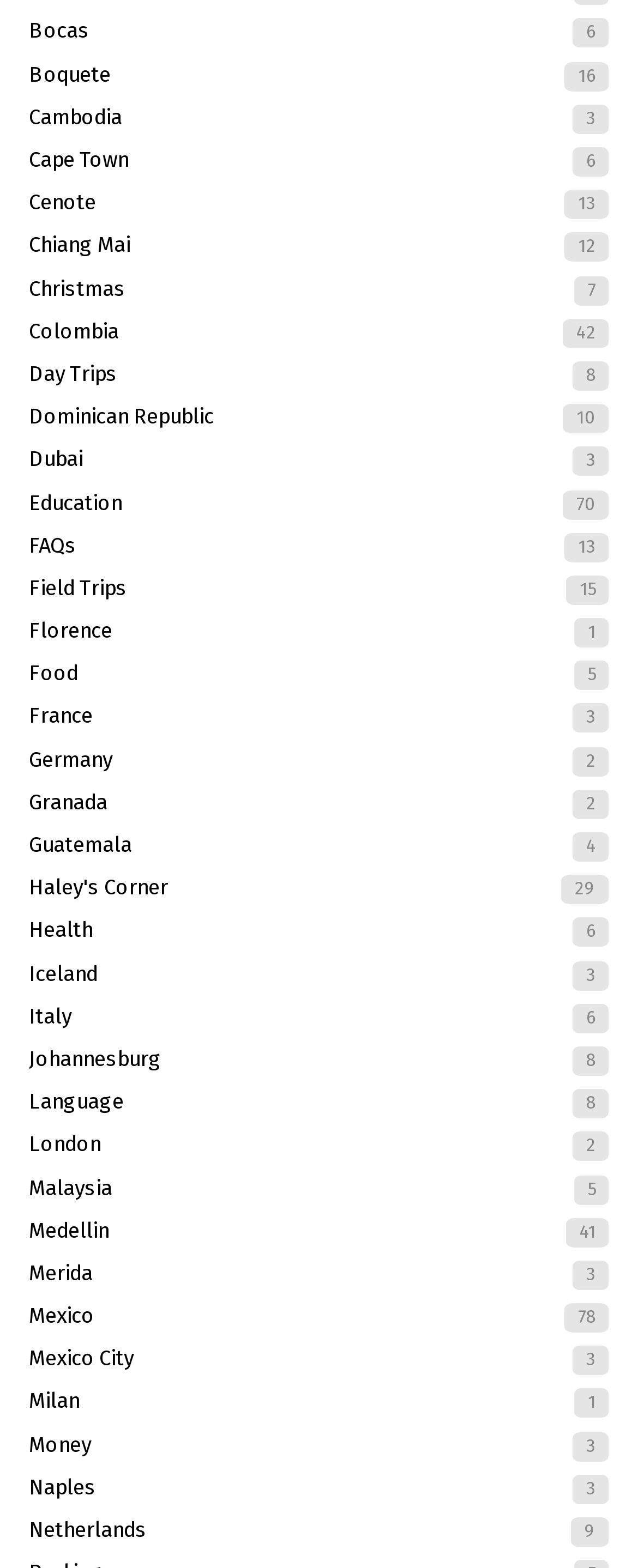Answer briefly with one word or phrase:
What is the category of 'FAQs 13'?

Information